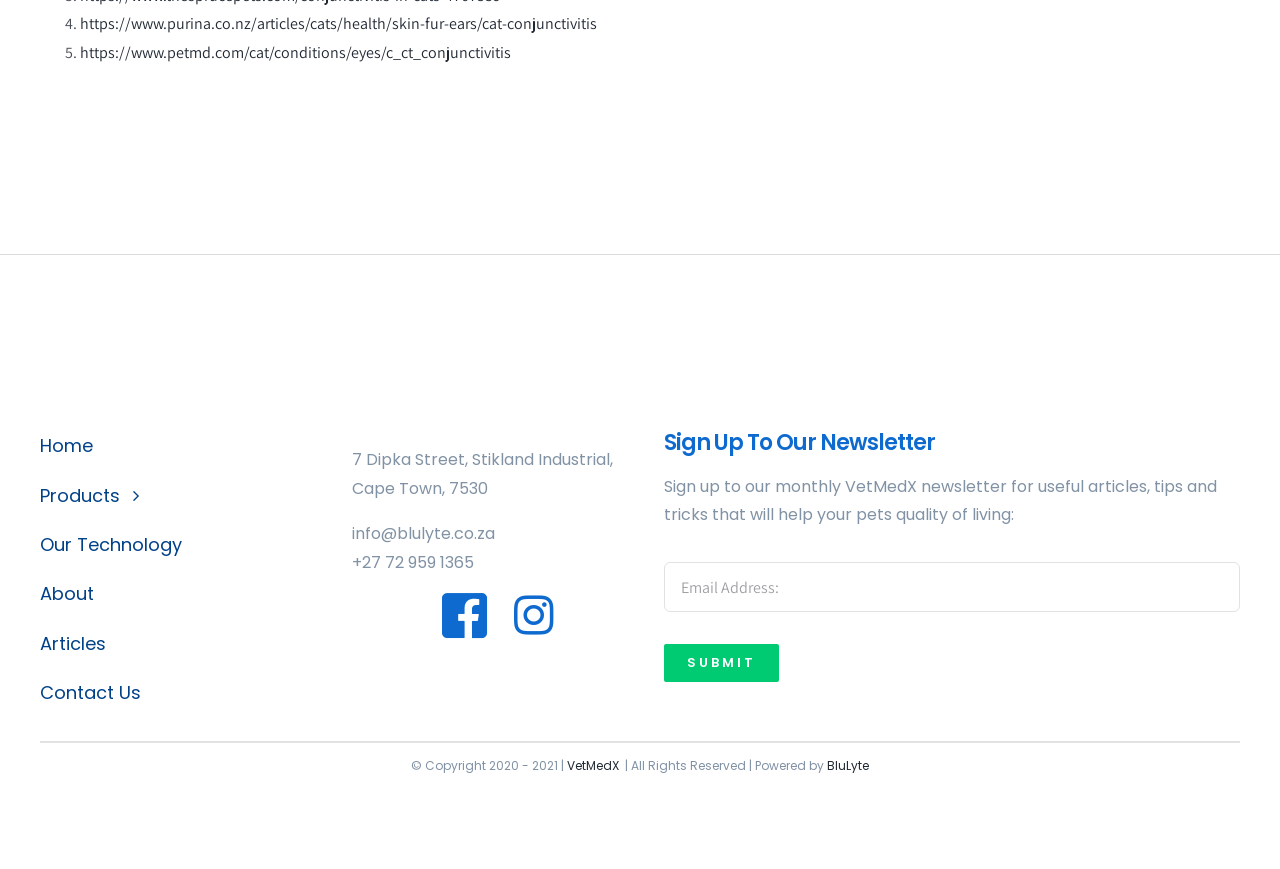Locate the bounding box coordinates of the area you need to click to fulfill this instruction: 'Call 07925 282829'. The coordinates must be in the form of four float numbers ranging from 0 to 1: [left, top, right, bottom].

None